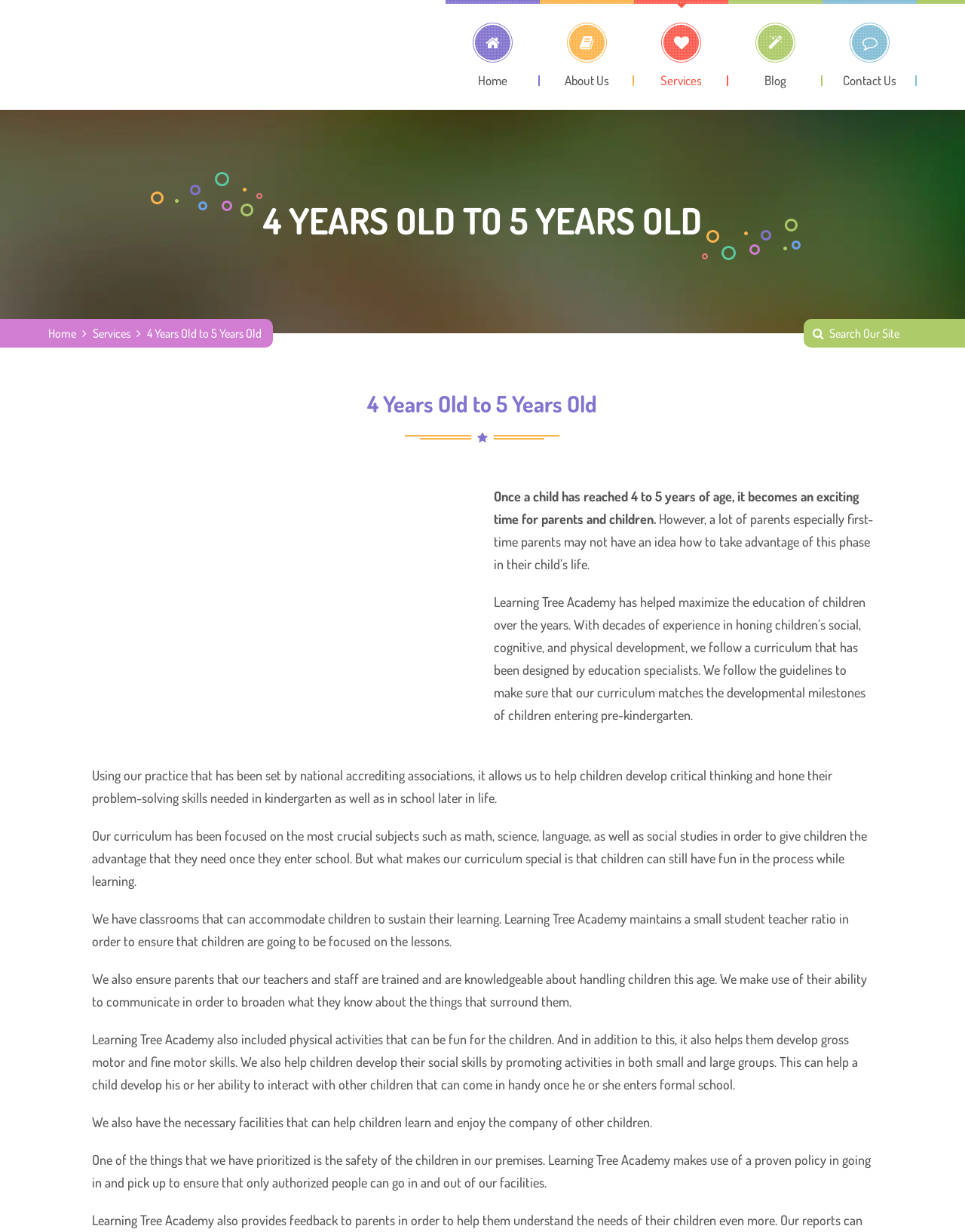Please identify the bounding box coordinates of the element on the webpage that should be clicked to follow this instruction: "Learn more about the academy". The bounding box coordinates should be given as four float numbers between 0 and 1, formatted as [left, top, right, bottom].

[0.559, 0.0, 0.657, 0.07]